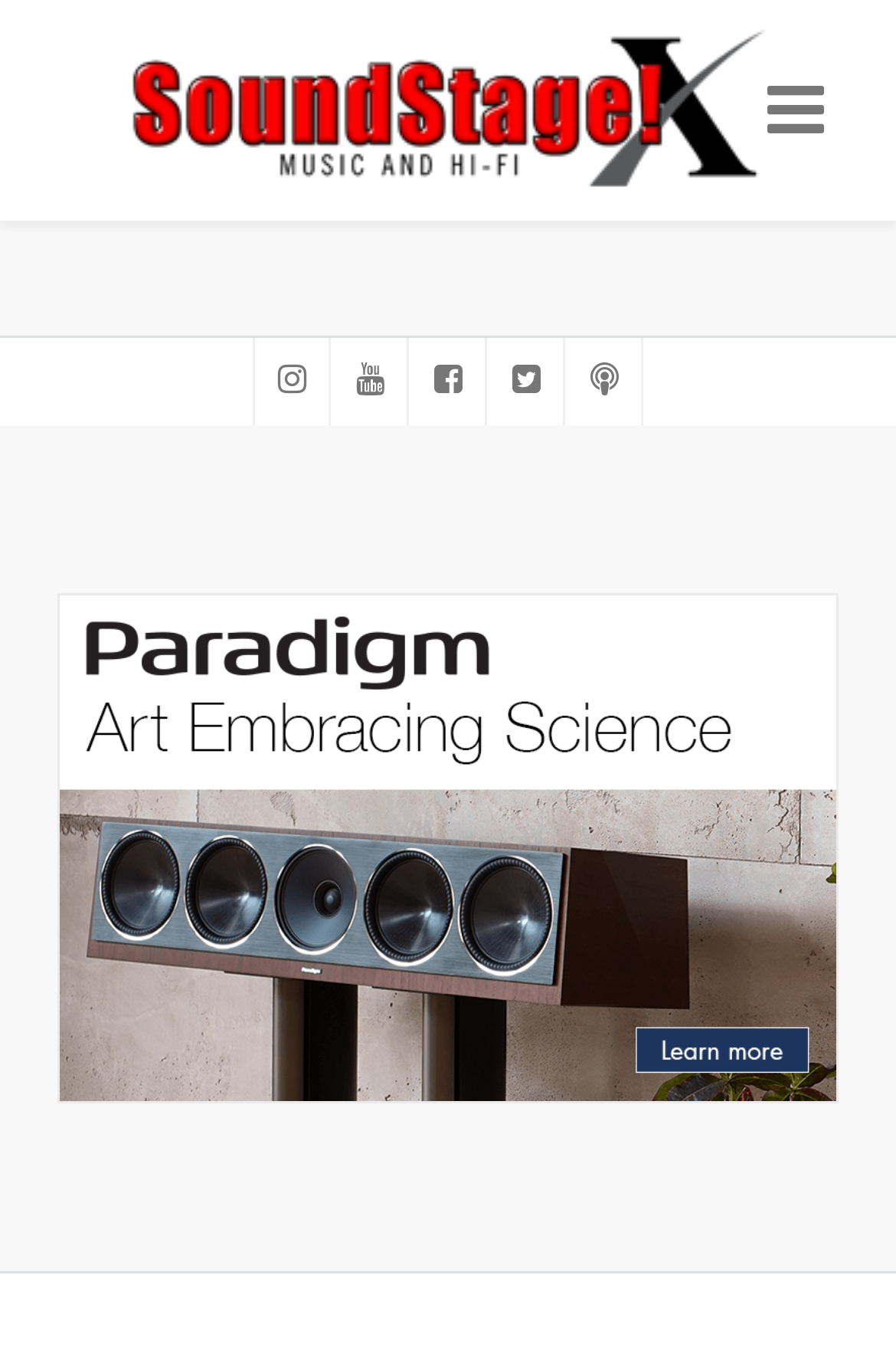What is the logo of SoundStage! Xperience?
Refer to the image and offer an in-depth and detailed answer to the question.

The logo of SoundStage! Xperience is an image located at the top left of the webpage, with a bounding box of [0.141, 0.017, 0.859, 0.146]. It is an image element with the text 'SoundStage! Xperience'.